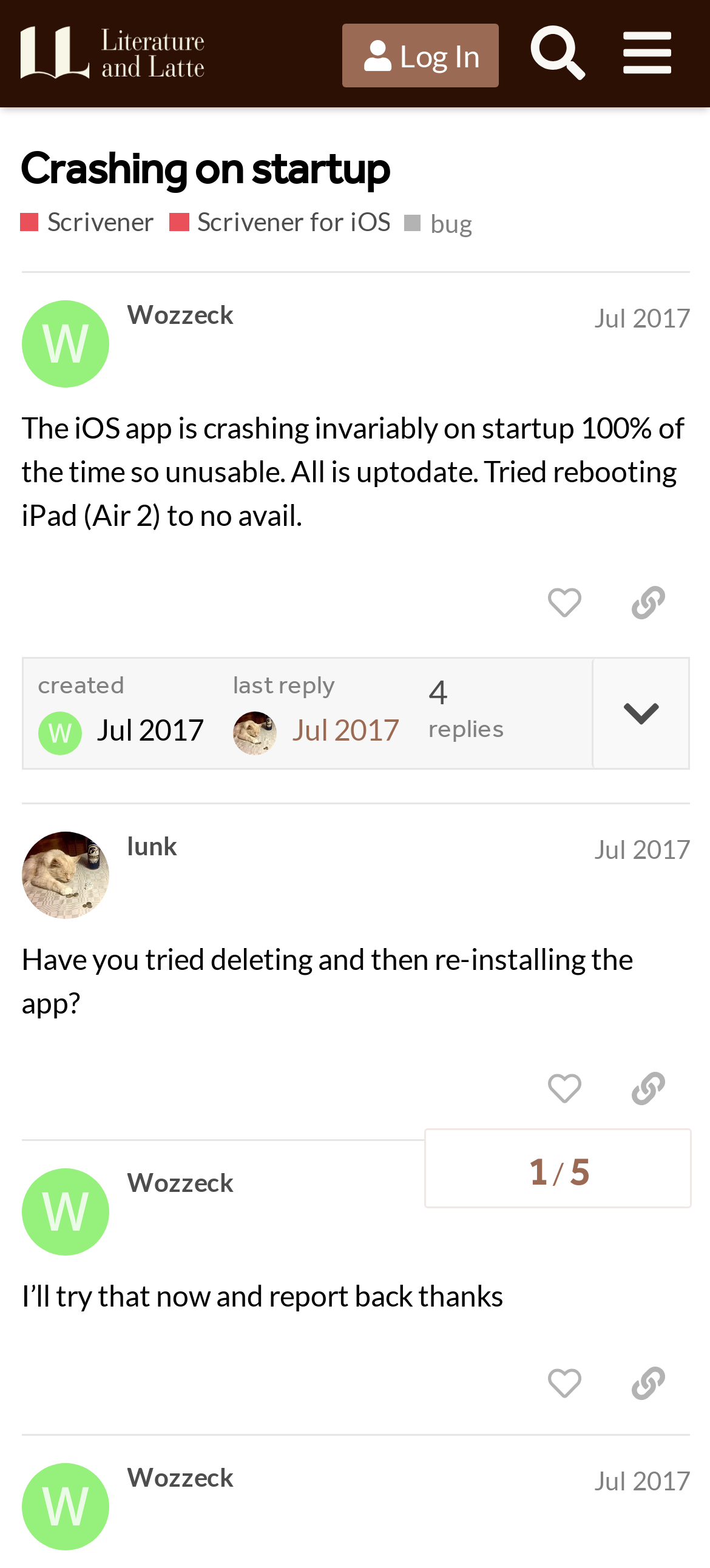Please determine the bounding box coordinates of the element to click on in order to accomplish the following task: "Search for topics". Ensure the coordinates are four float numbers ranging from 0 to 1, i.e., [left, top, right, bottom].

[0.724, 0.006, 0.848, 0.062]